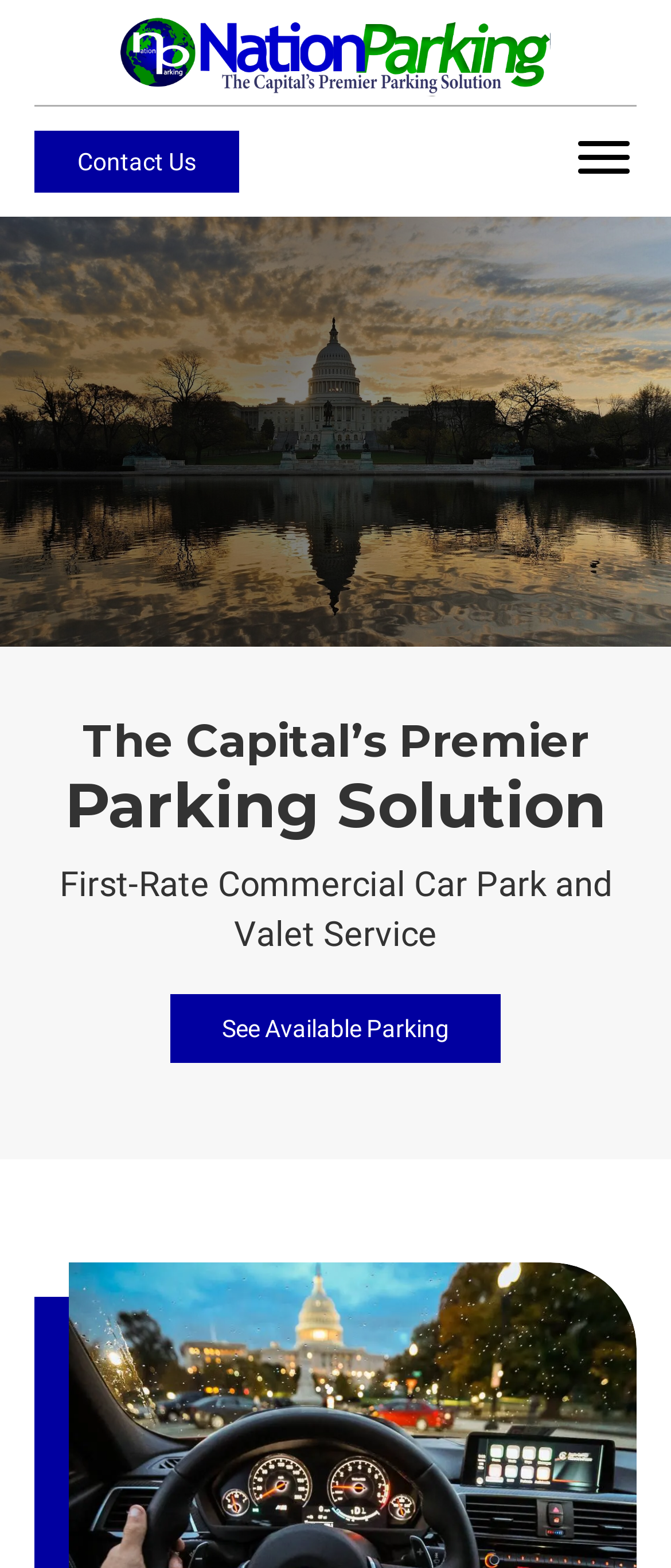Please reply to the following question with a single word or a short phrase:
What is the purpose of the button on the top right?

Menu